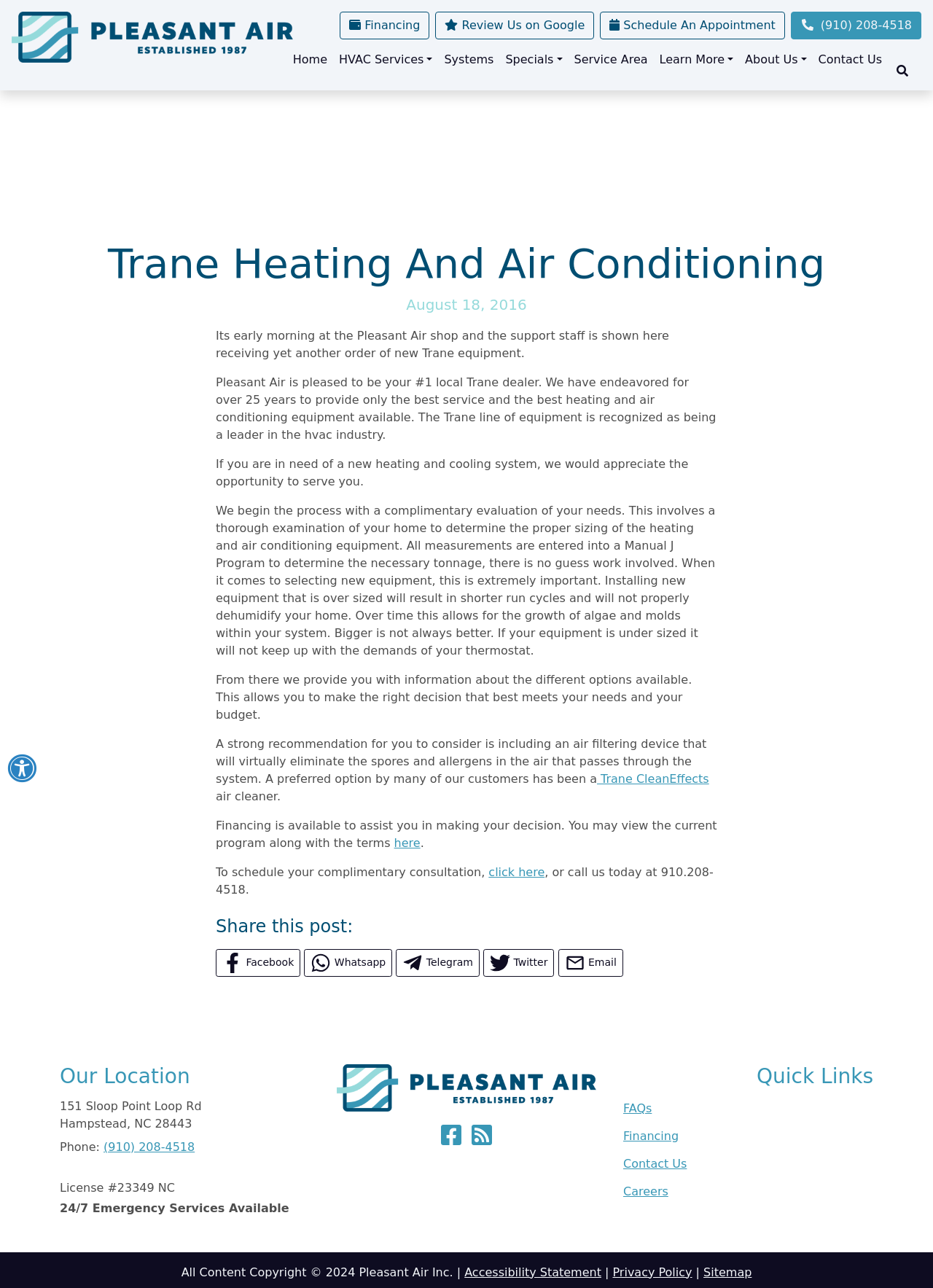Locate the bounding box coordinates of the UI element described by: "parent_node: Financing". Provide the coordinates as four float numbers between 0 and 1, formatted as [left, top, right, bottom].

[0.012, 0.009, 0.314, 0.061]